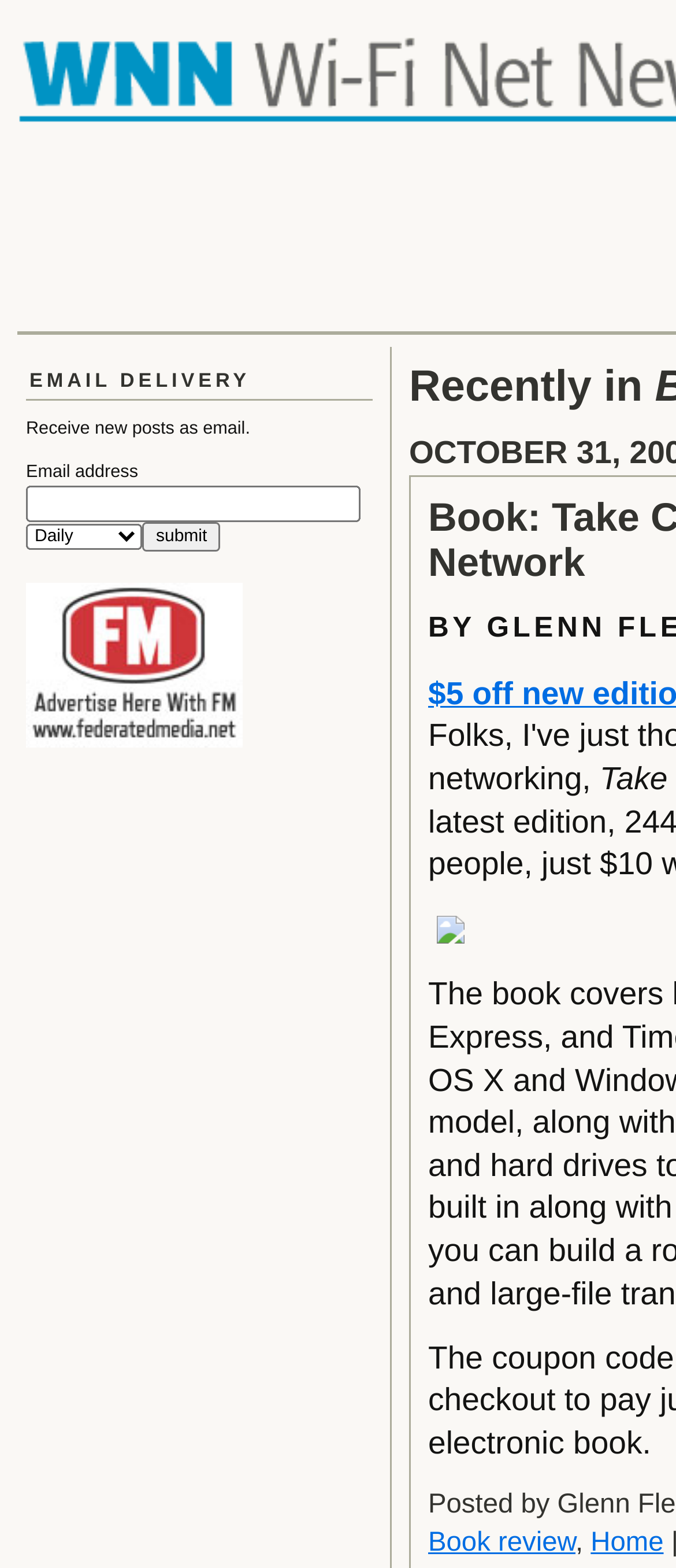Please find and generate the text of the main header of the webpage.

Recently in Book review Category